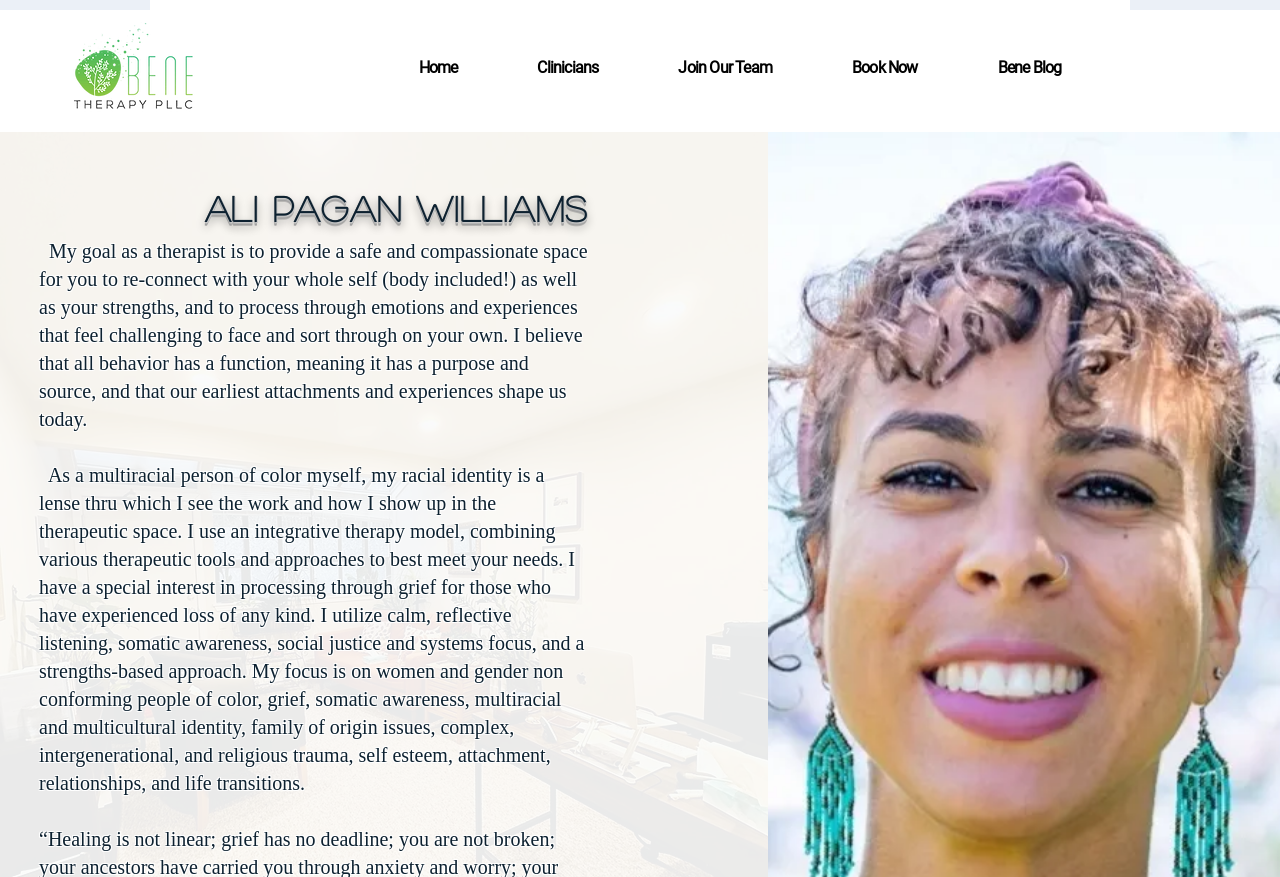What is the name of the person mentioned on the webpage?
Using the image as a reference, deliver a detailed and thorough answer to the question.

The name 'Ali Pagan Williams' is mentioned as a heading on the webpage, and it is located below the navigation links.